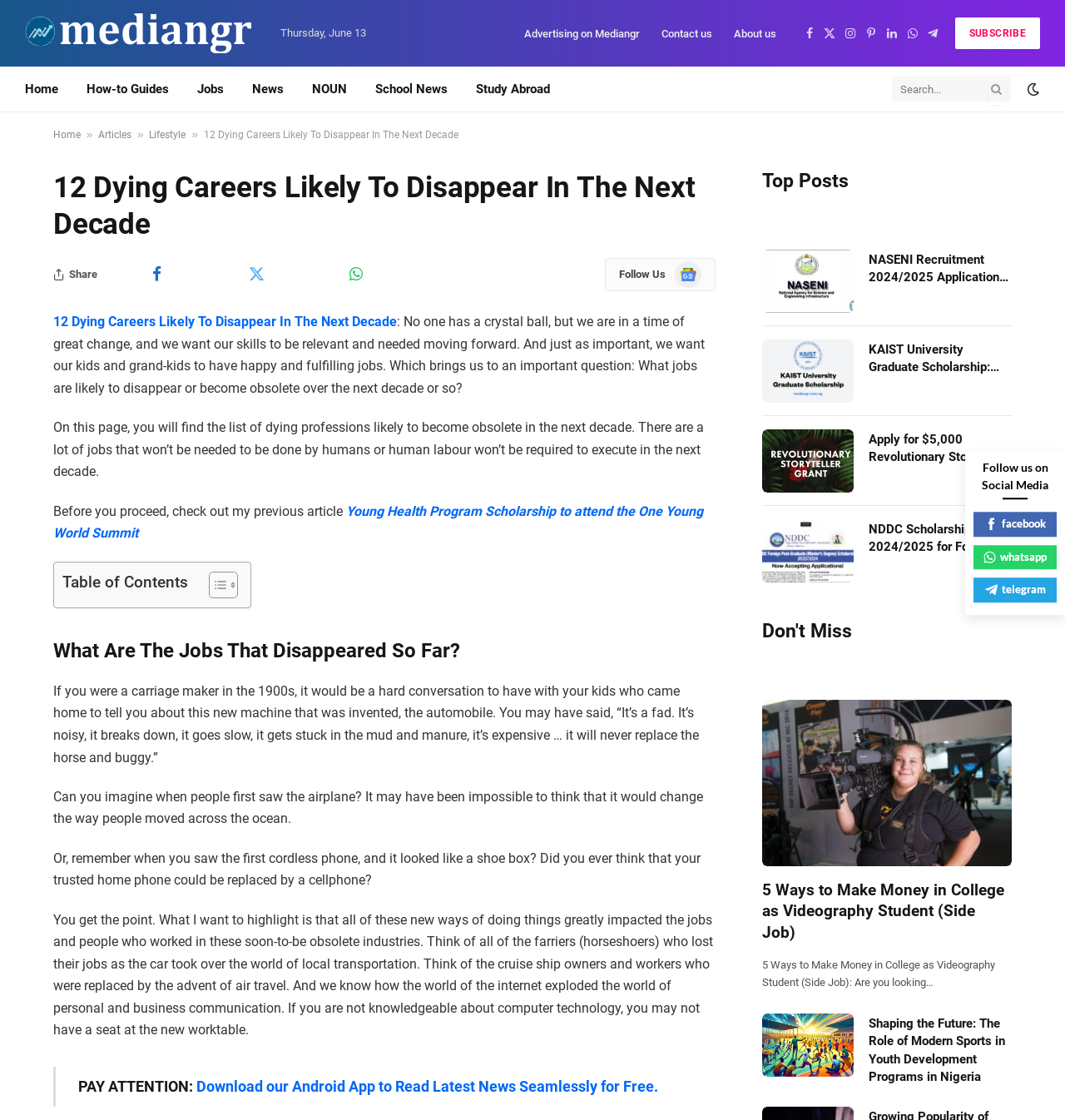From the image, can you give a detailed response to the question below:
What is the purpose of the 'Table of Contents' section?

The 'Table of Contents' section is likely used to help readers navigate the article and quickly find the sections that interest them, as it provides a list of headings and subheadings in the article.